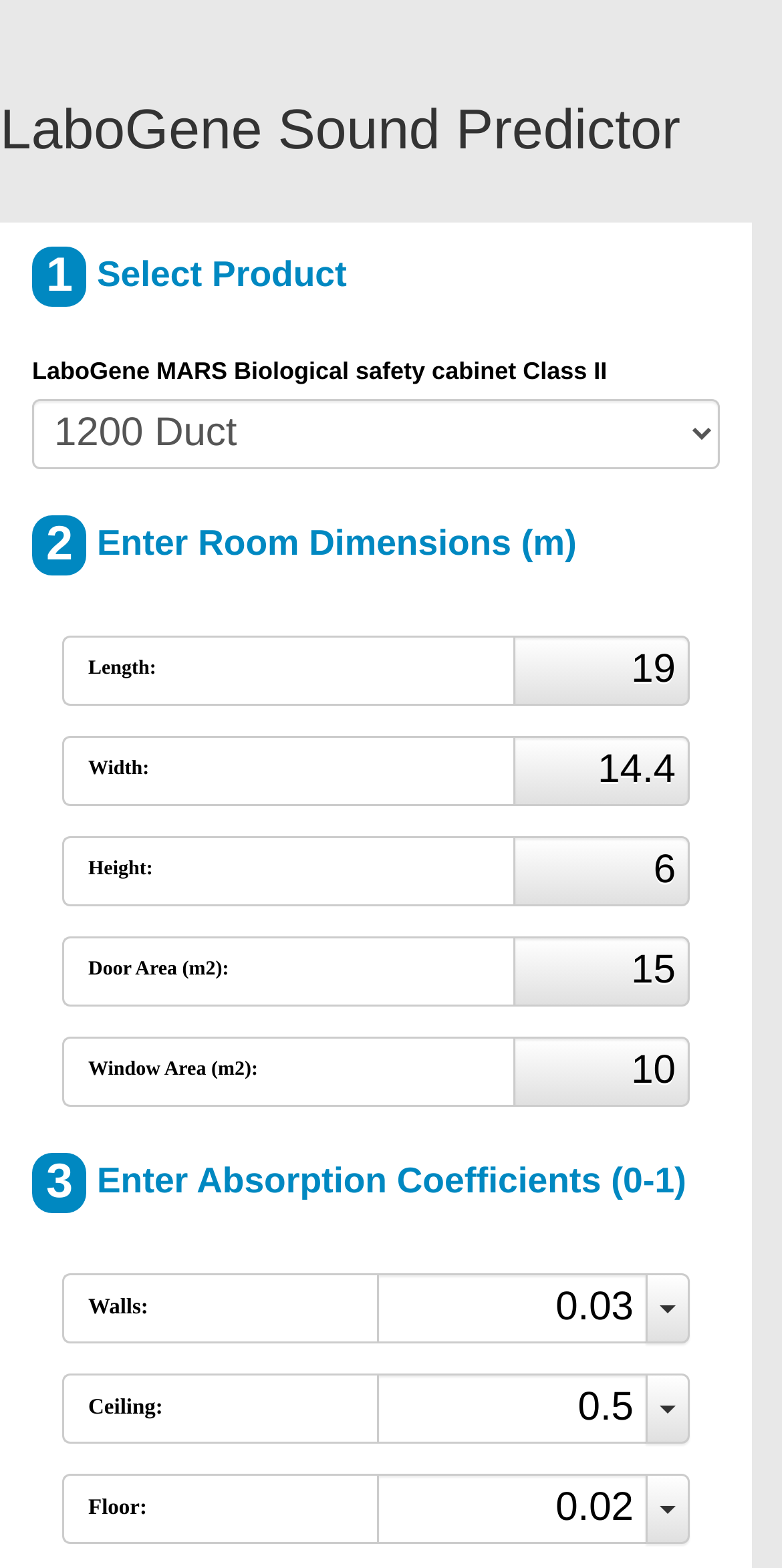Specify the bounding box coordinates for the region that must be clicked to perform the given instruction: "Select a product".

[0.041, 0.254, 0.921, 0.299]